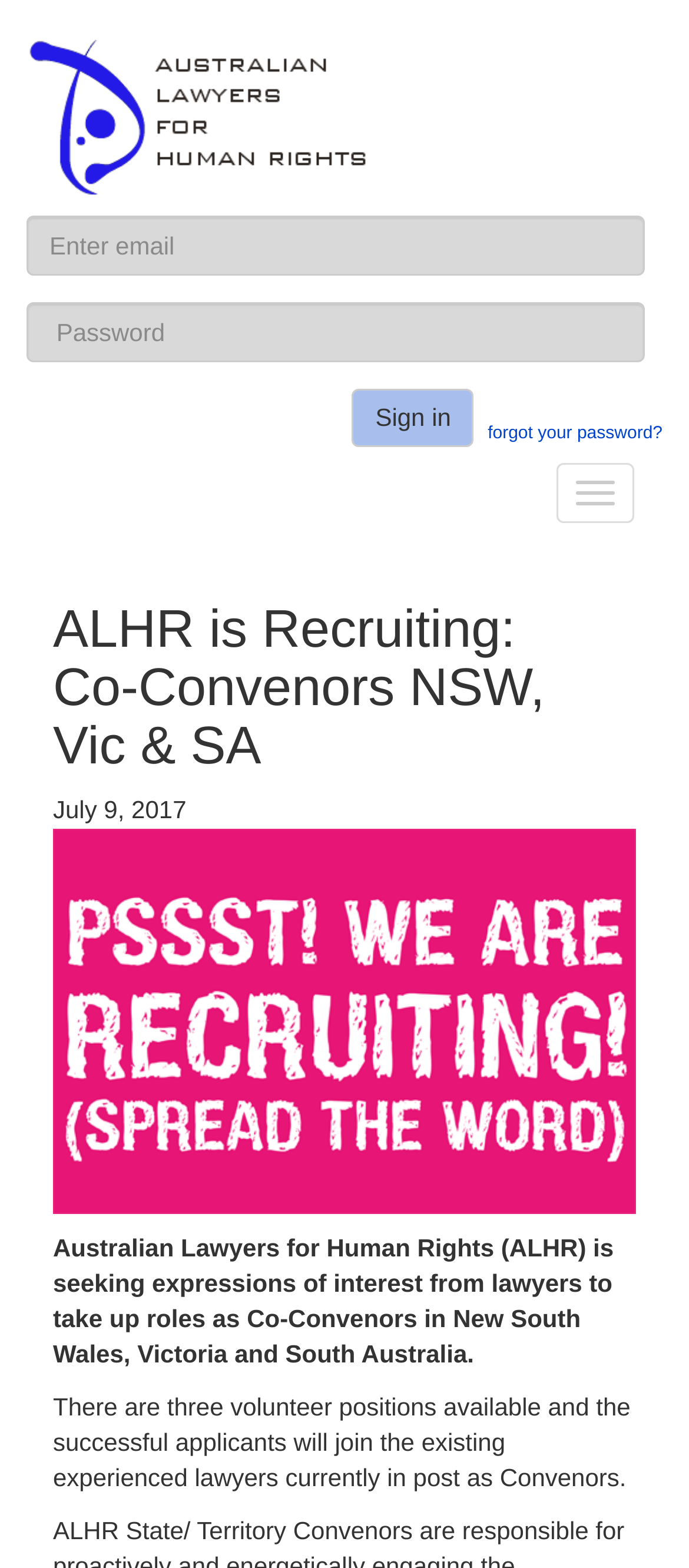In which states are the Co-Convenors needed?
Give a detailed explanation using the information visible in the image.

The answer can be found in the StaticText element with the text 'Australian Lawyers for Human Rights (ALHR) is seeking expressions of interest from lawyers to take up roles as Co-Convenors in New South Wales, Victoria and South Australia.'